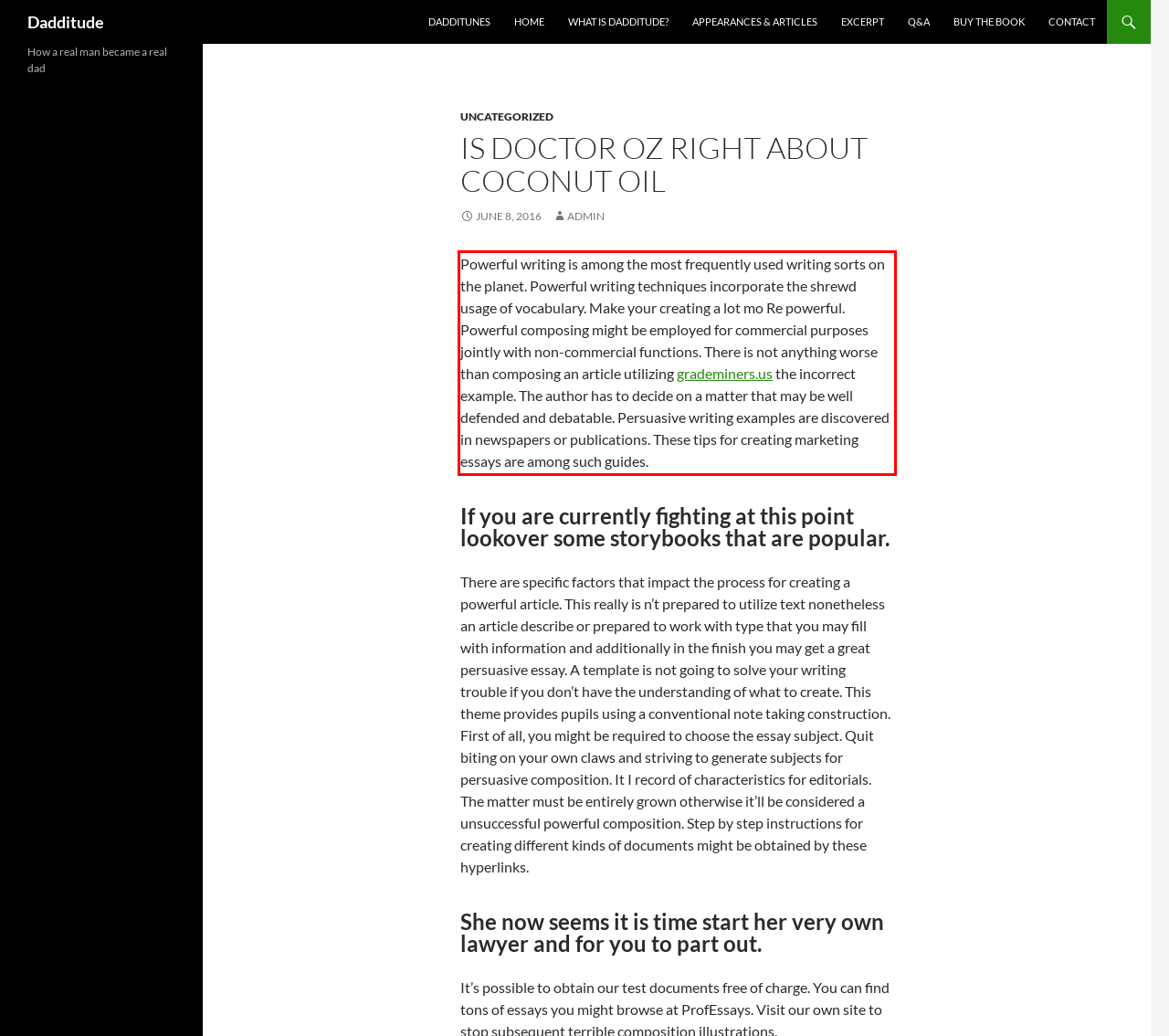From the screenshot of the webpage, locate the red bounding box and extract the text contained within that area.

Powerful writing is among the most frequently used writing sorts on the planet. Powerful writing techniques incorporate the shrewd usage of vocabulary. Make your creating a lot mo Re powerful. Powerful composing might be employed for commercial purposes jointly with non-commercial functions. There is not anything worse than composing an article utilizing grademiners.us the incorrect example. The author has to decide on a matter that may be well defended and debatable. Persuasive writing examples are discovered in newspapers or publications. These tips for creating marketing essays are among such guides.